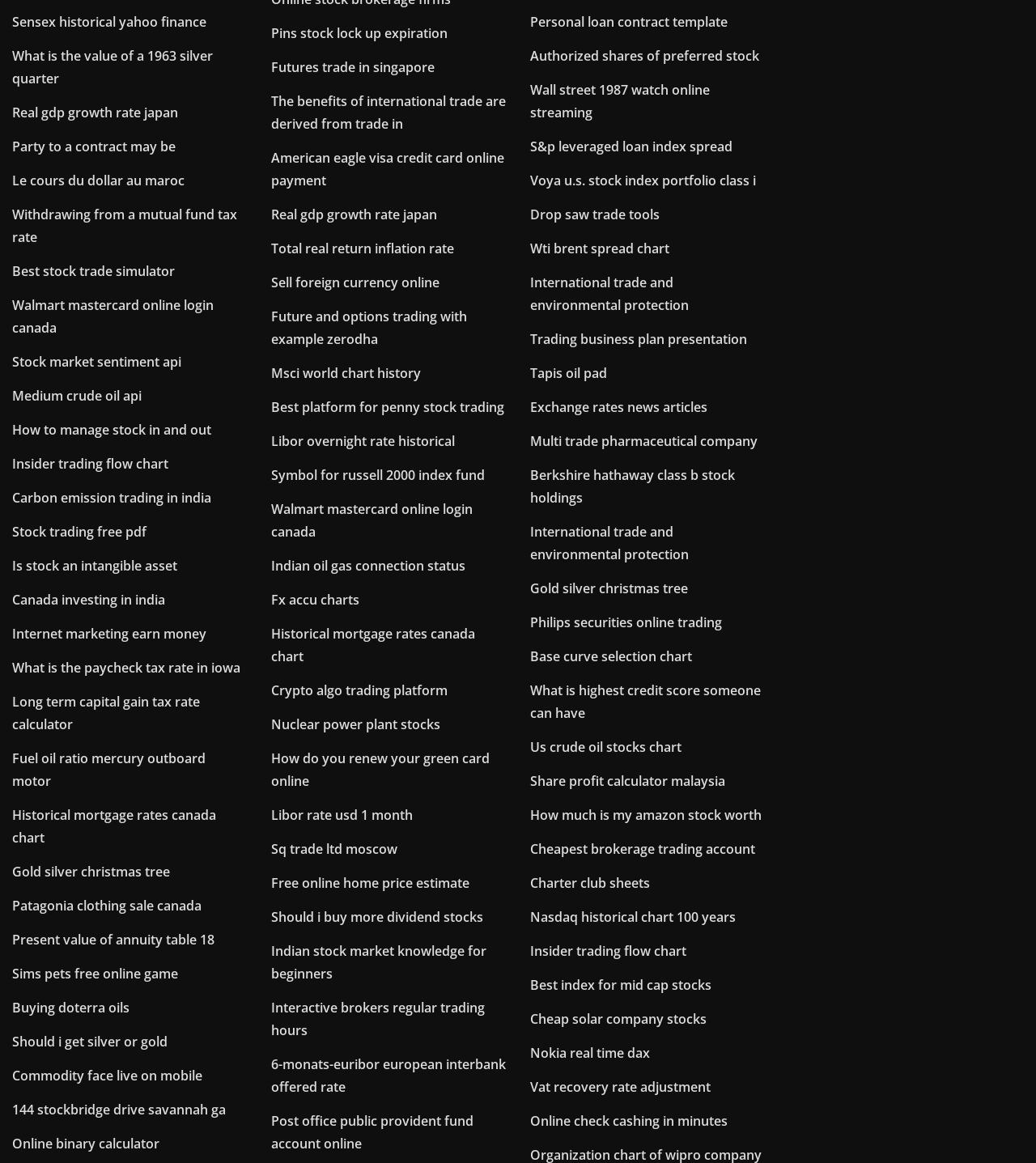Please specify the bounding box coordinates for the clickable region that will help you carry out the instruction: "Visit Walmart mastercard online login canada page".

[0.012, 0.255, 0.206, 0.29]